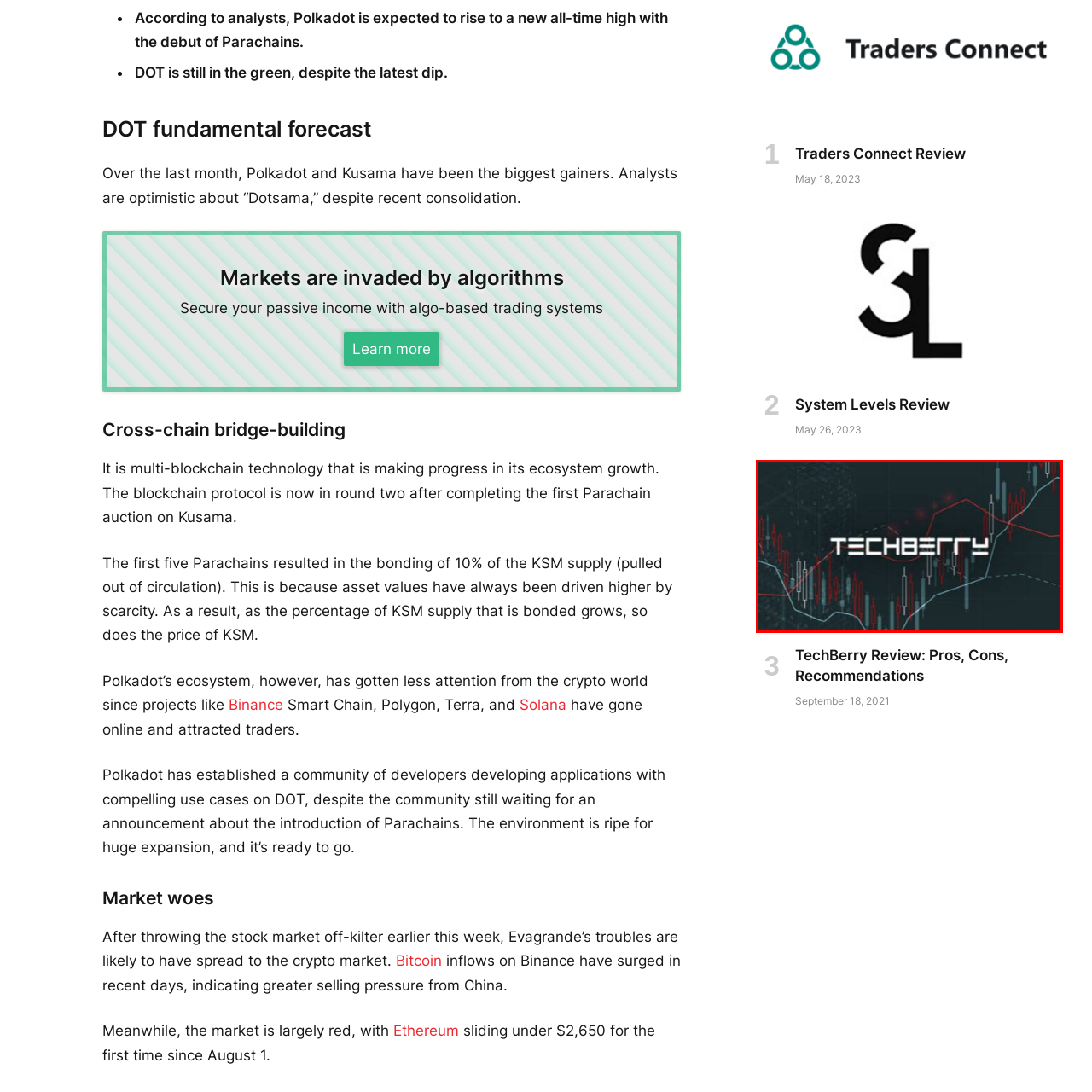Explain what is happening in the image inside the red outline in great detail.

The image features a stylized representation of the name "TechBerry" prominently displayed against a backdrop of financial graphs and charts, suggesting a focus on technology and market analysis. The graphics depict fluctuating stock prices, with vibrant green and red lines indicating market trends, evoking a sense of dynamic movement in trading. This design conveys the themes of modern technology and data-driven decision-making typical of financial platforms or reviews, aligning well with topics such as market analytics and investment strategies.